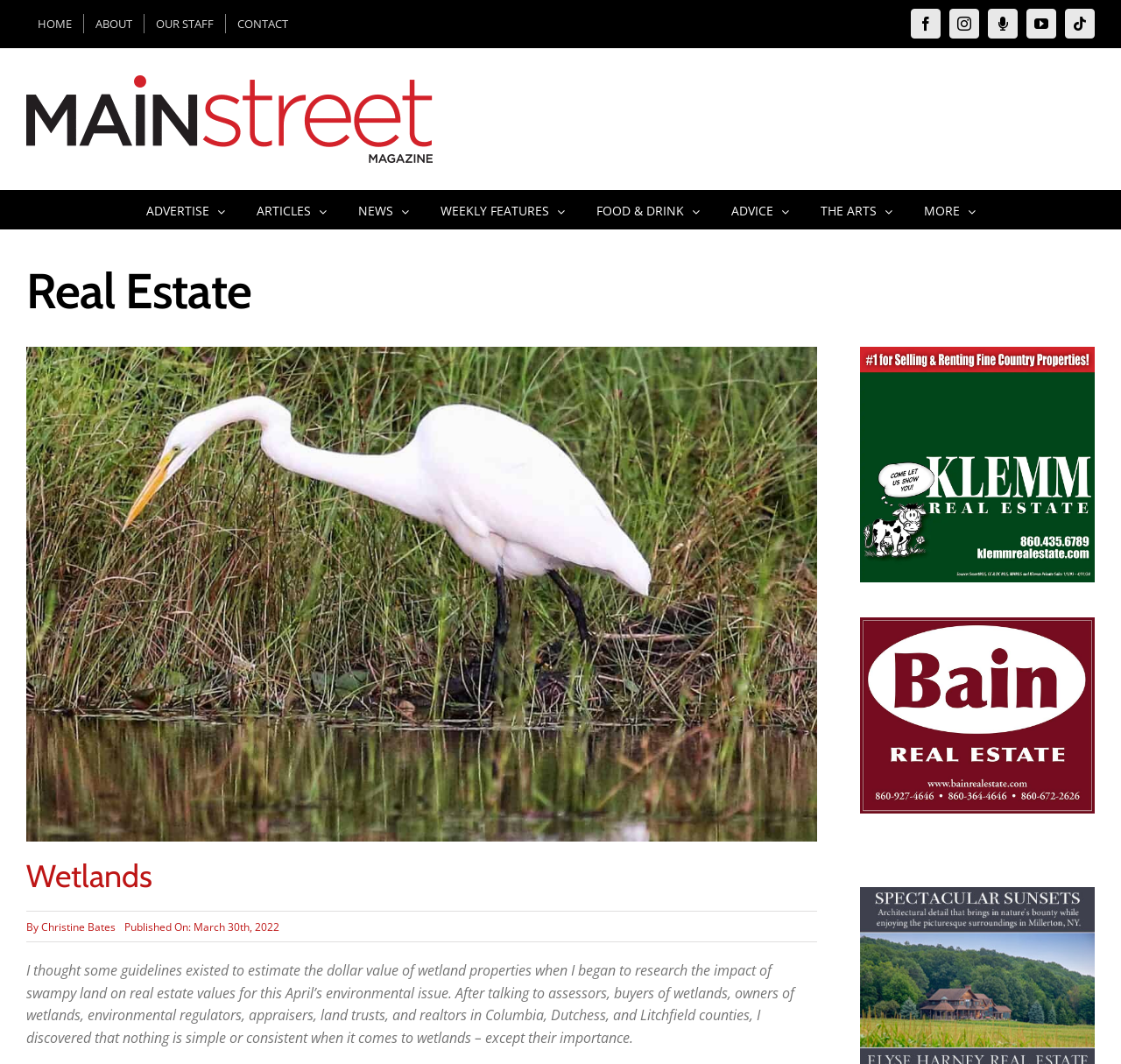How many main menu items are there?
Answer the question in as much detail as possible.

I counted the number of main menu items below the logo, which are ADVERTISE, ARTICLES, NEWS, WEEKLY FEATURES, FOOD & DRINK, ADVICE, THE ARTS, and MORE, totaling 8 items.